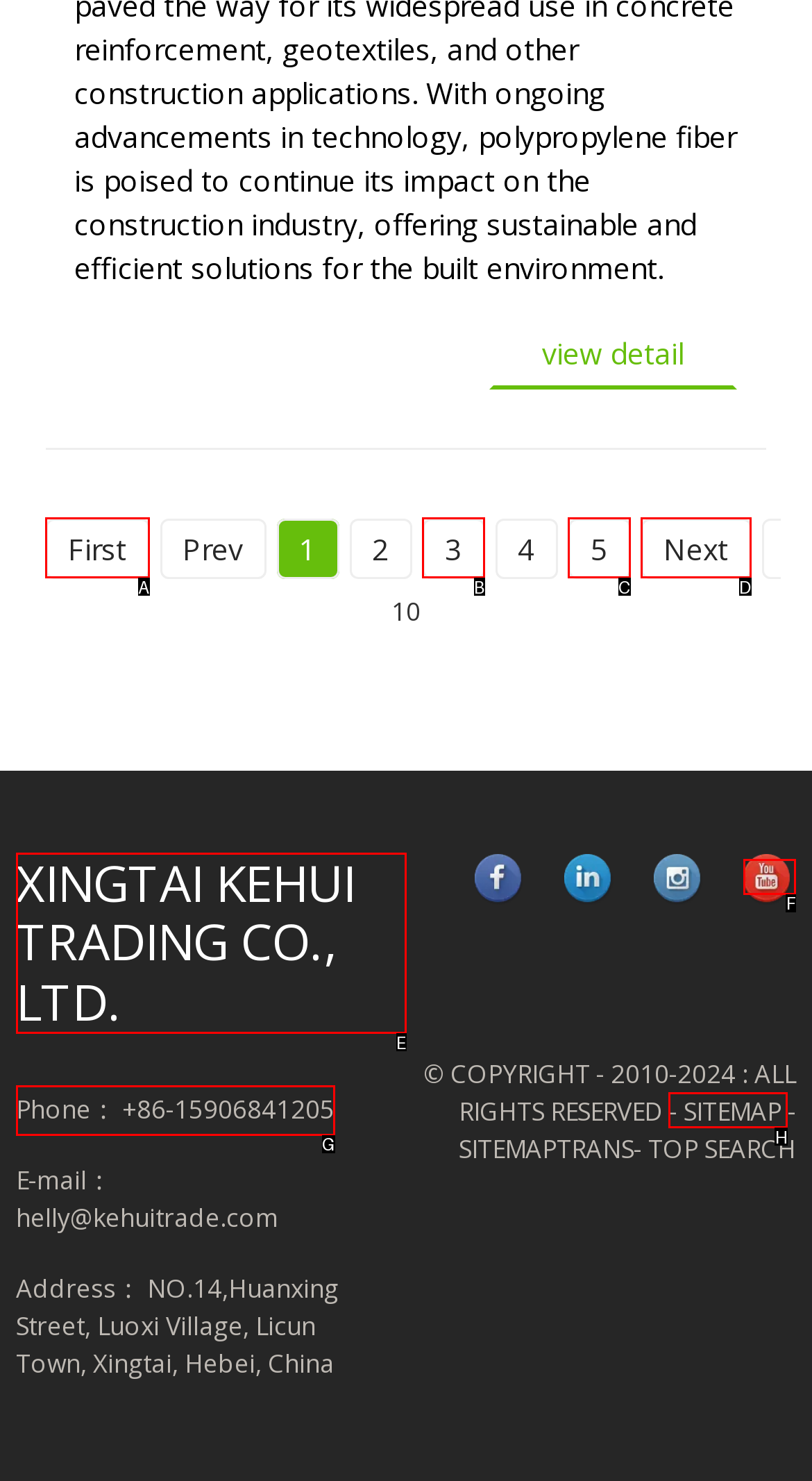Determine which HTML element to click on in order to complete the action: Go to previous post.
Reply with the letter of the selected option.

None